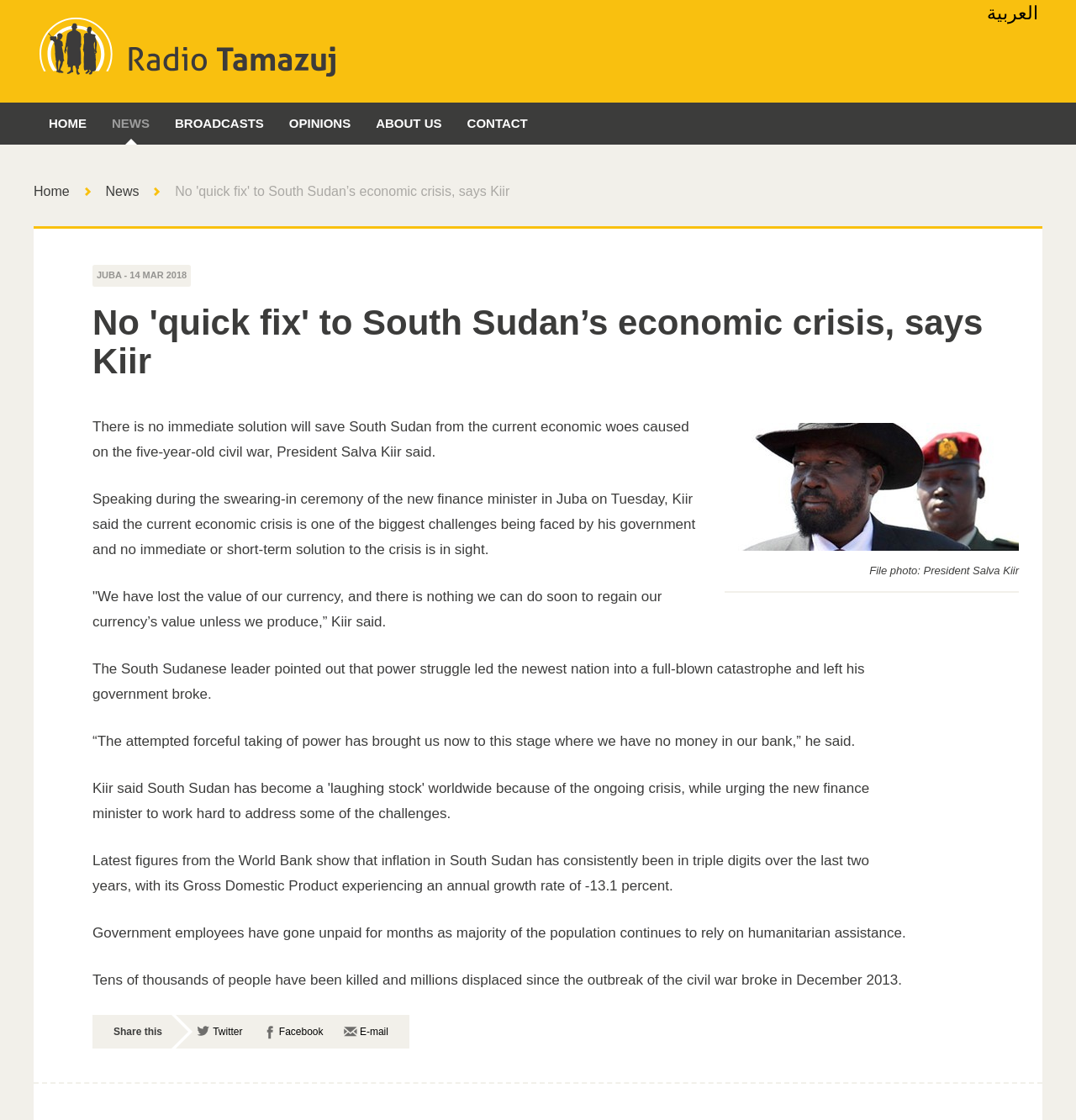From the image, can you give a detailed response to the question below:
What is the current economic crisis in South Sudan caused by?

According to the article, President Salva Kiir said that the current economic crisis is caused by the five-year-old civil war.